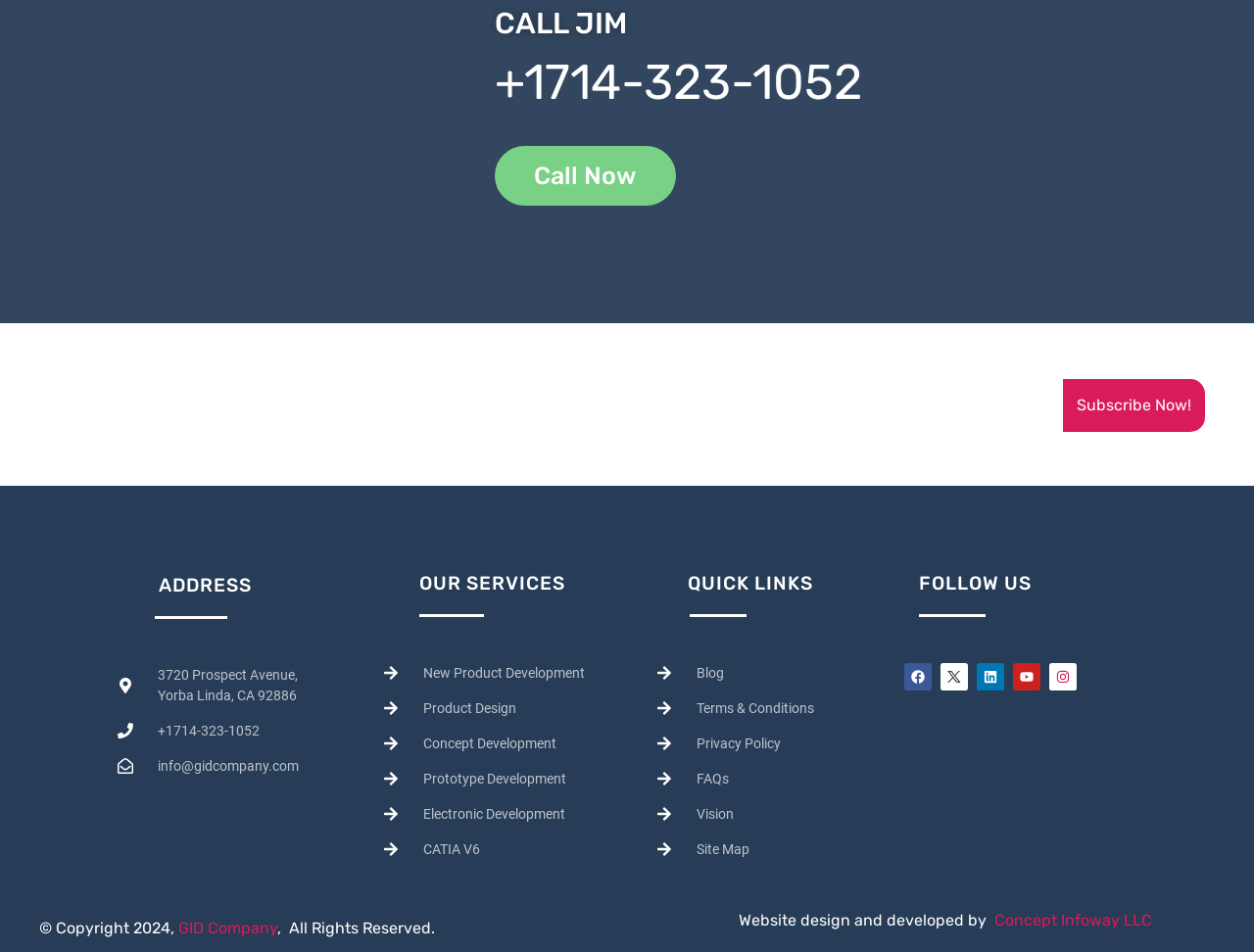Show the bounding box coordinates for the element that needs to be clicked to execute the following instruction: "Call Jim". Provide the coordinates in the form of four float numbers between 0 and 1, i.e., [left, top, right, bottom].

[0.395, 0.009, 0.969, 0.04]